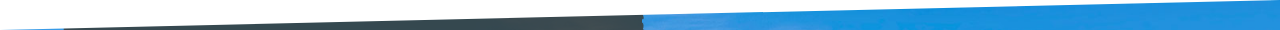What is the effect of the overlaying shades of blue?
Refer to the screenshot and deliver a thorough answer to the question presented.

The gradient effect created by the overlaying shades of blue, transitioning from a darker hue to a lighter one, evokes a sense of movement and fluidity that complements the subject matter of the water aerodrome.